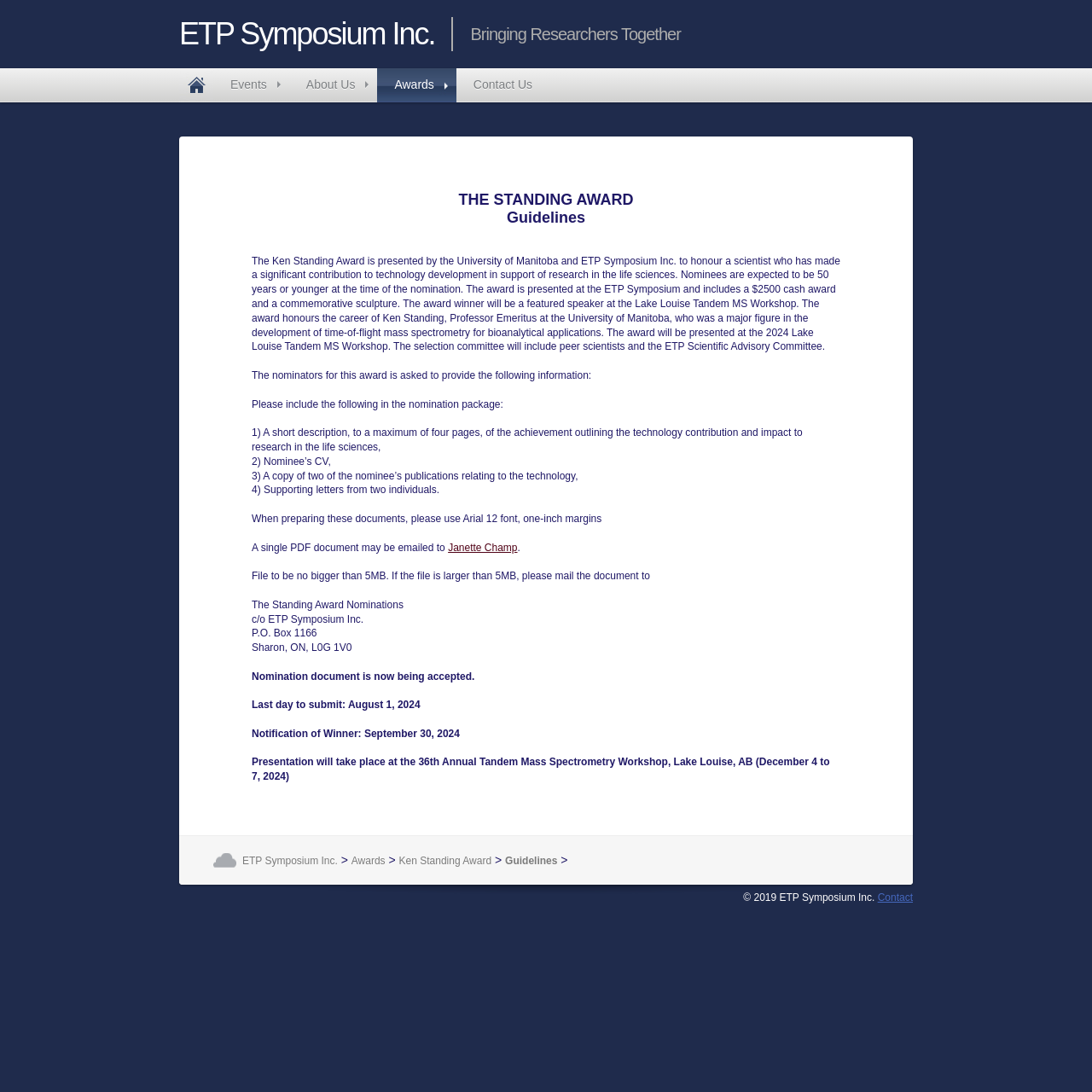Find the bounding box coordinates for the UI element that matches this description: "Find document to be notarized".

None